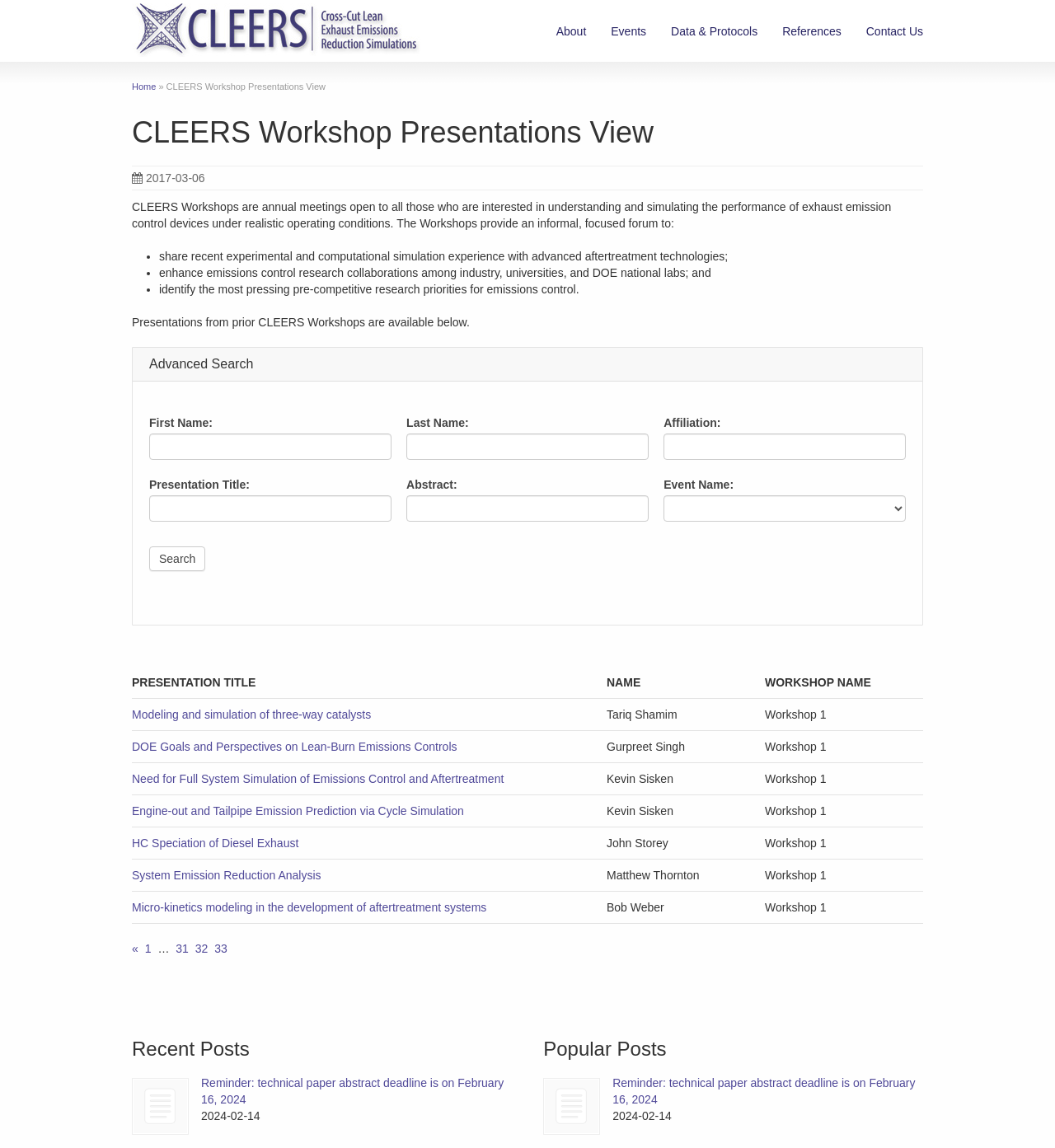What is the function of the 'Search' button?
Ensure your answer is thorough and detailed.

The 'Search' button is located below the search form, and its function is to search for presentations based on the input criteria such as first name, last name, affiliation, presentation title, abstract, and event name.